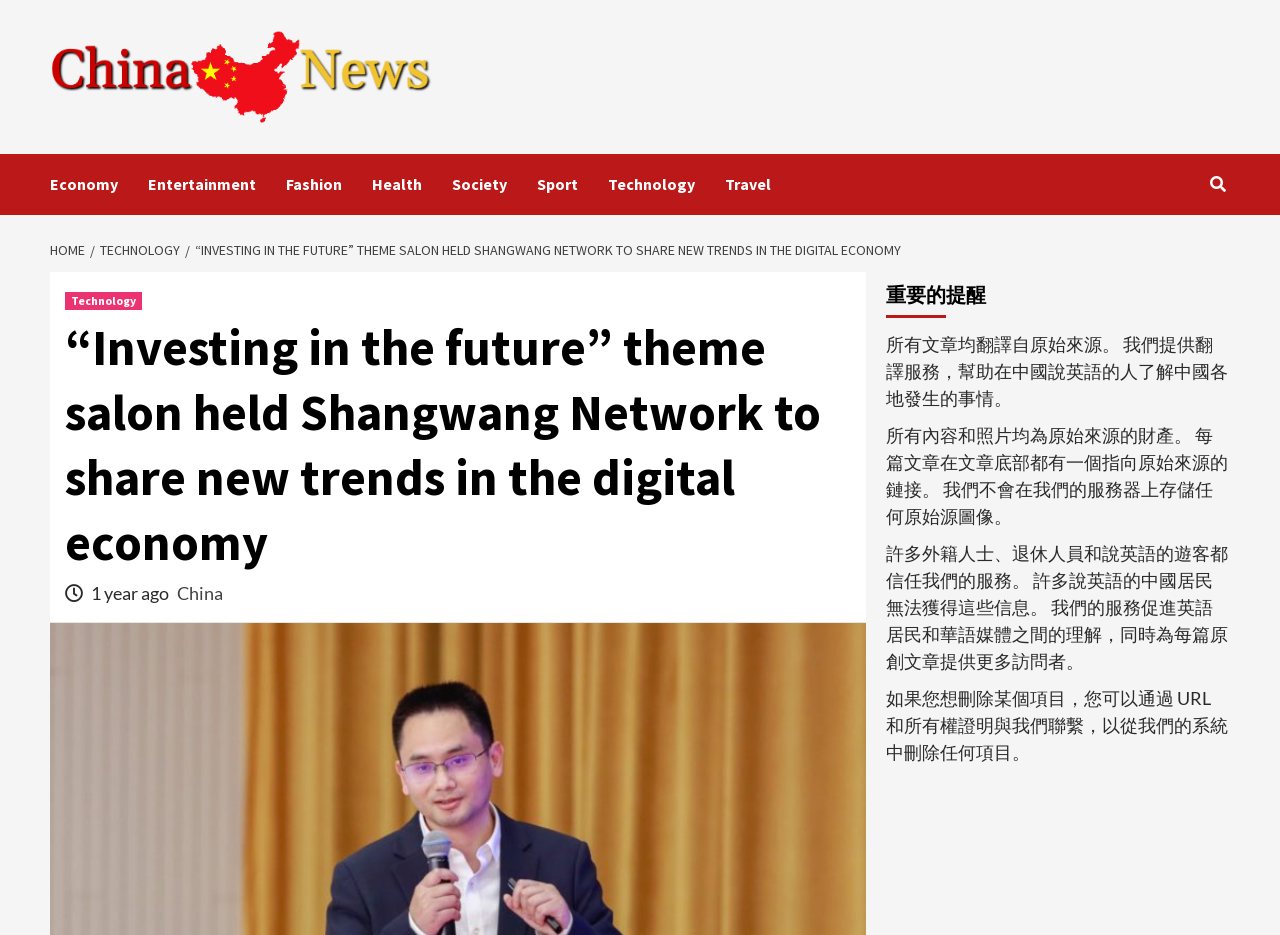Identify the headline of the webpage and generate its text content.

“Investing in the future” theme salon held Shangwang Network to share new trends in the digital economy